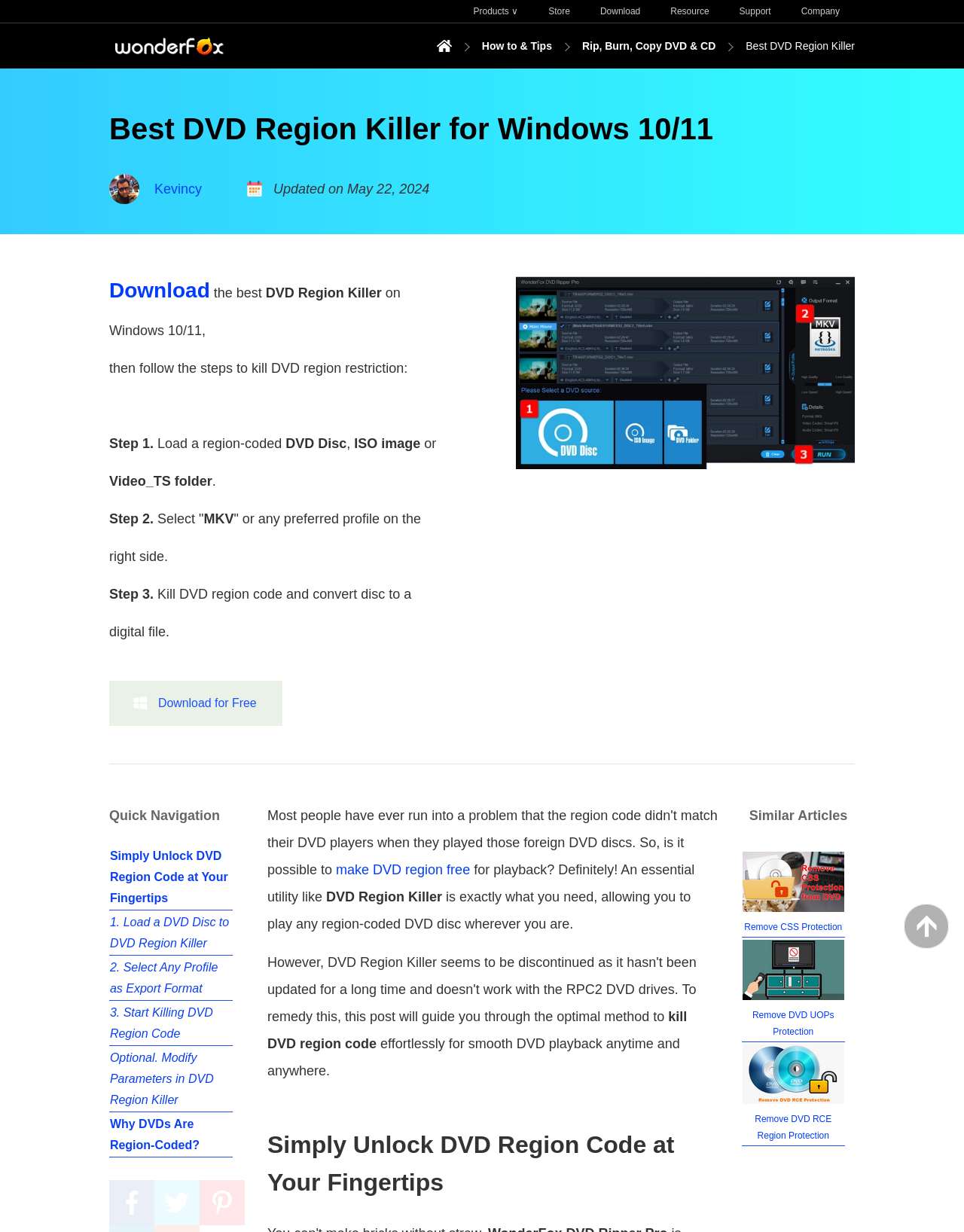Respond concisely with one word or phrase to the following query:
What is the purpose of the DVD Region Killer?

Make DVD region-free